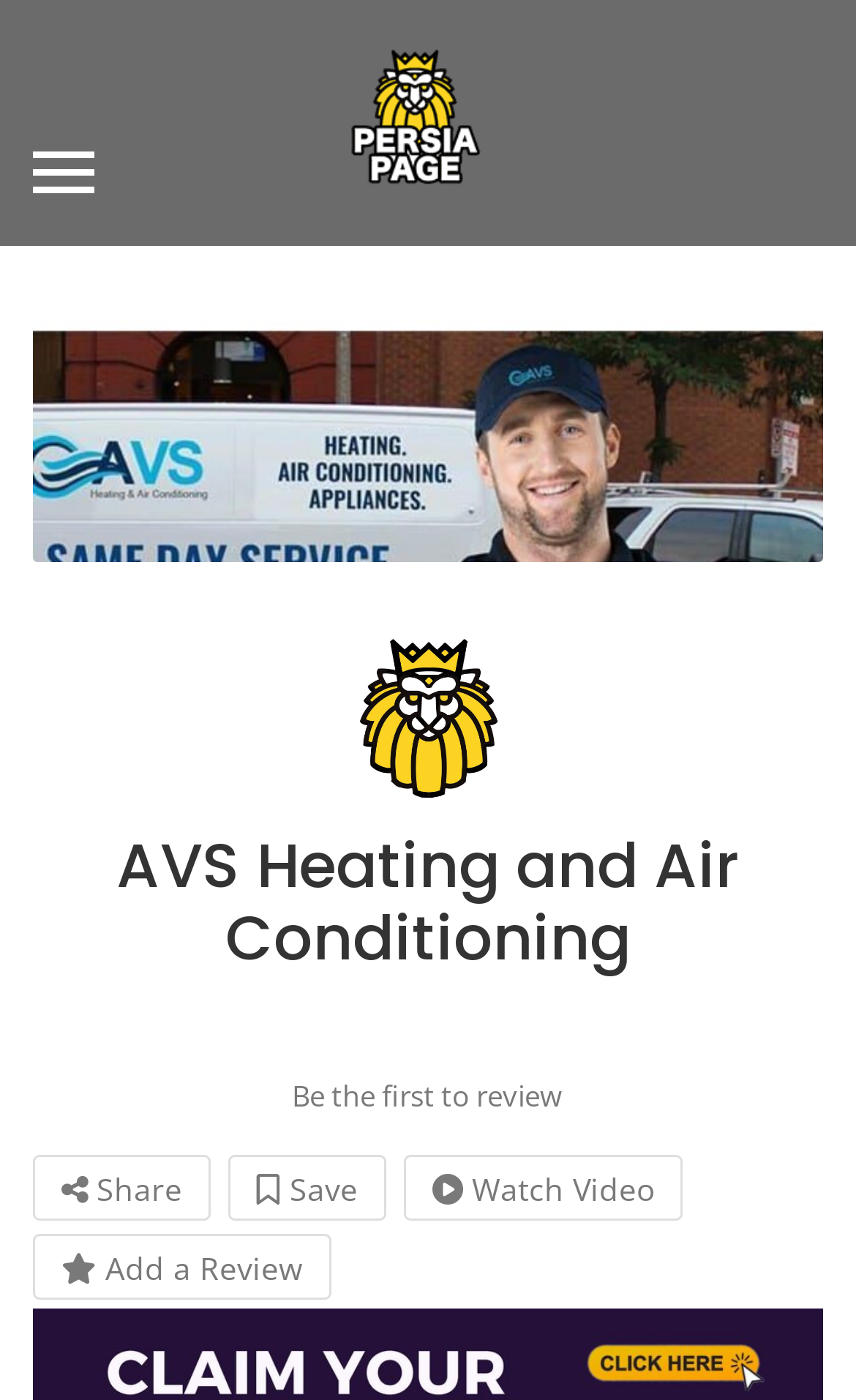Provide a short answer using a single word or phrase for the following question: 
What is the logo of the company?

AVS Heating and Air Conditioning